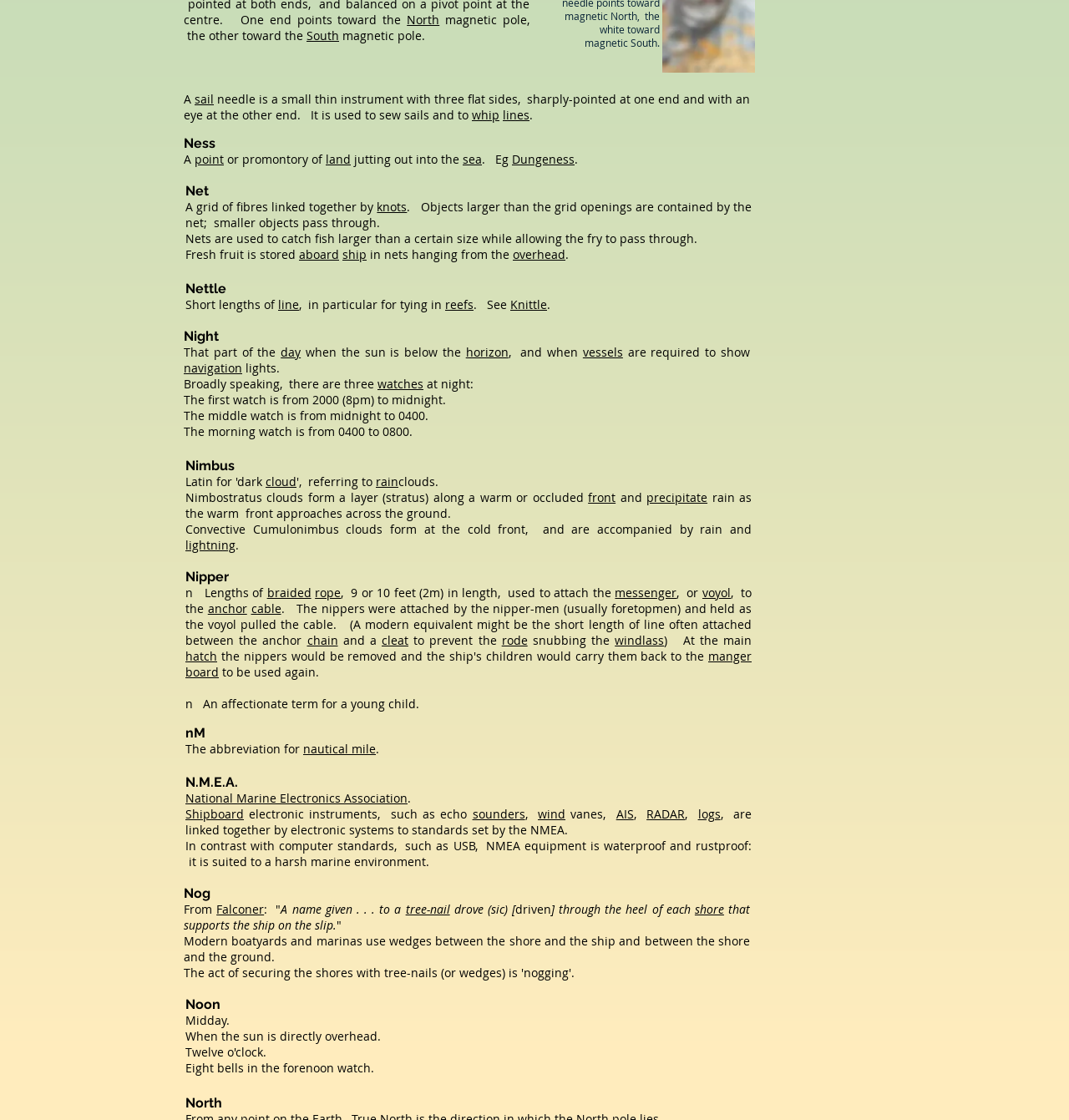Determine the coordinates of the bounding box that should be clicked to complete the instruction: "Explore 'Nettle'". The coordinates should be represented by four float numbers between 0 and 1: [left, top, right, bottom].

[0.173, 0.251, 0.703, 0.265]